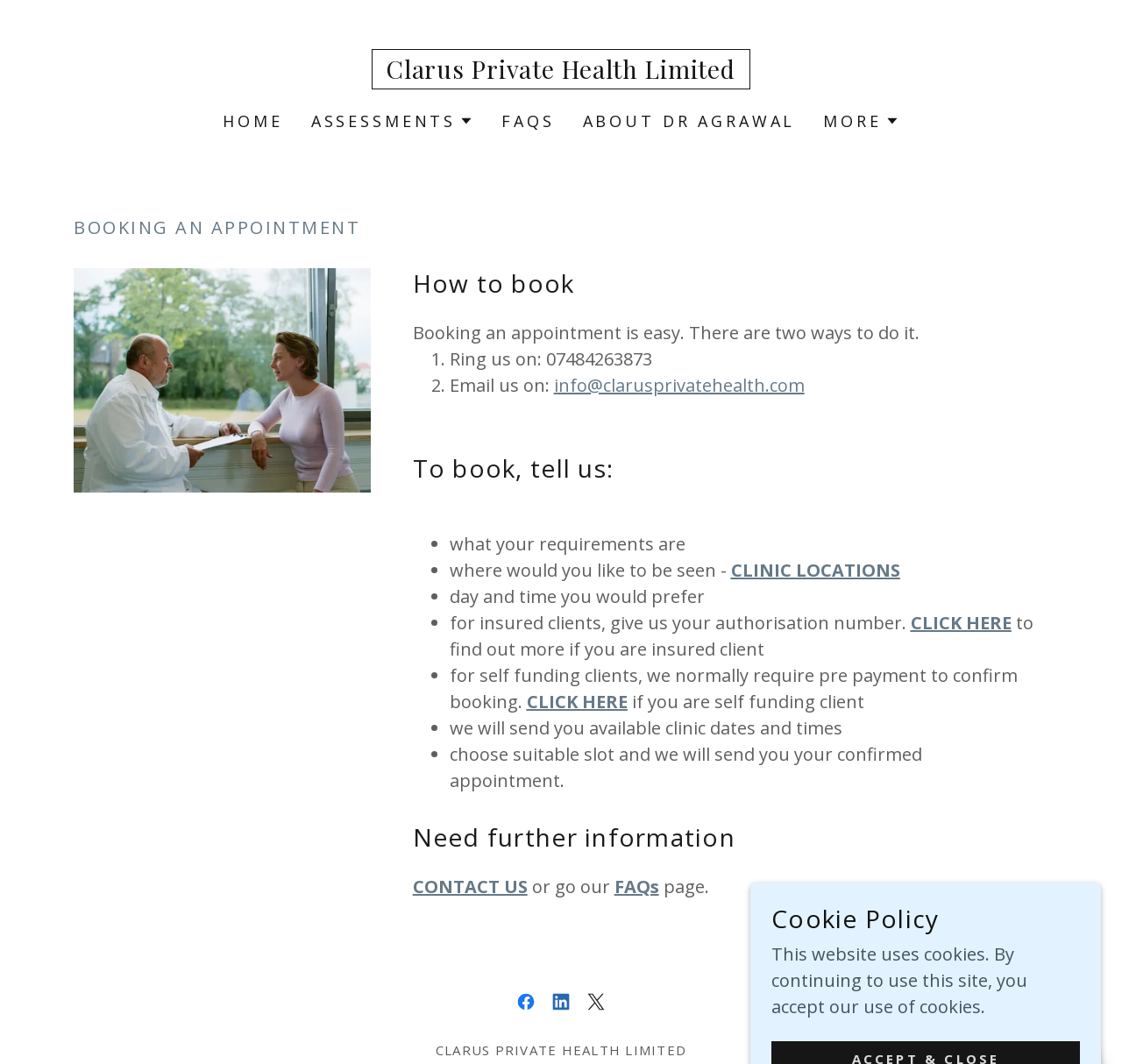Please determine the bounding box coordinates for the element with the description: "Areas".

None